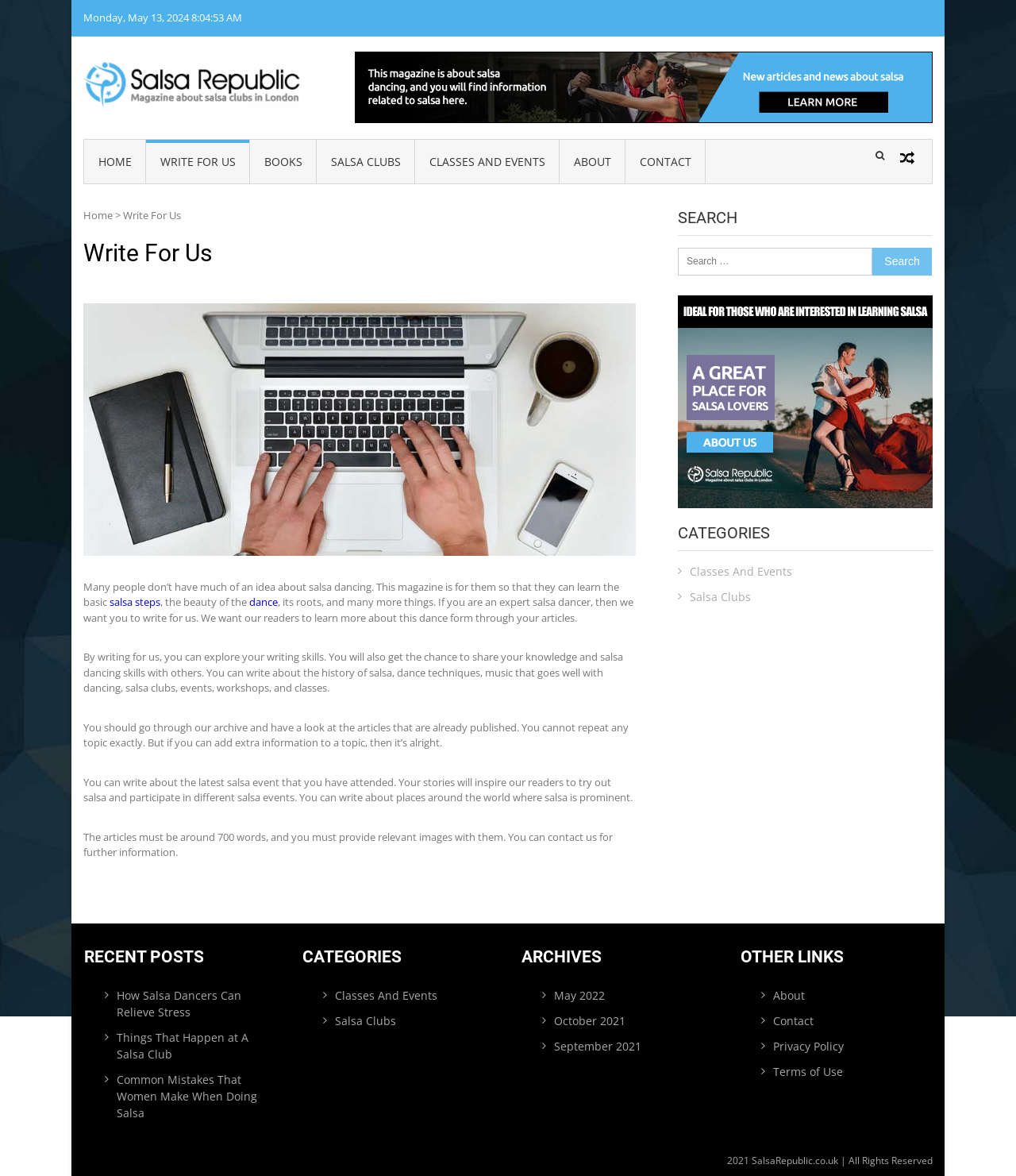What is the name of the link that allows users to search the website?
Using the image, elaborate on the answer with as much detail as possible.

I located the search function by looking at the right-hand side of the webpage, where I found a heading 'SEARCH' and a search box with a button labeled 'Search'.